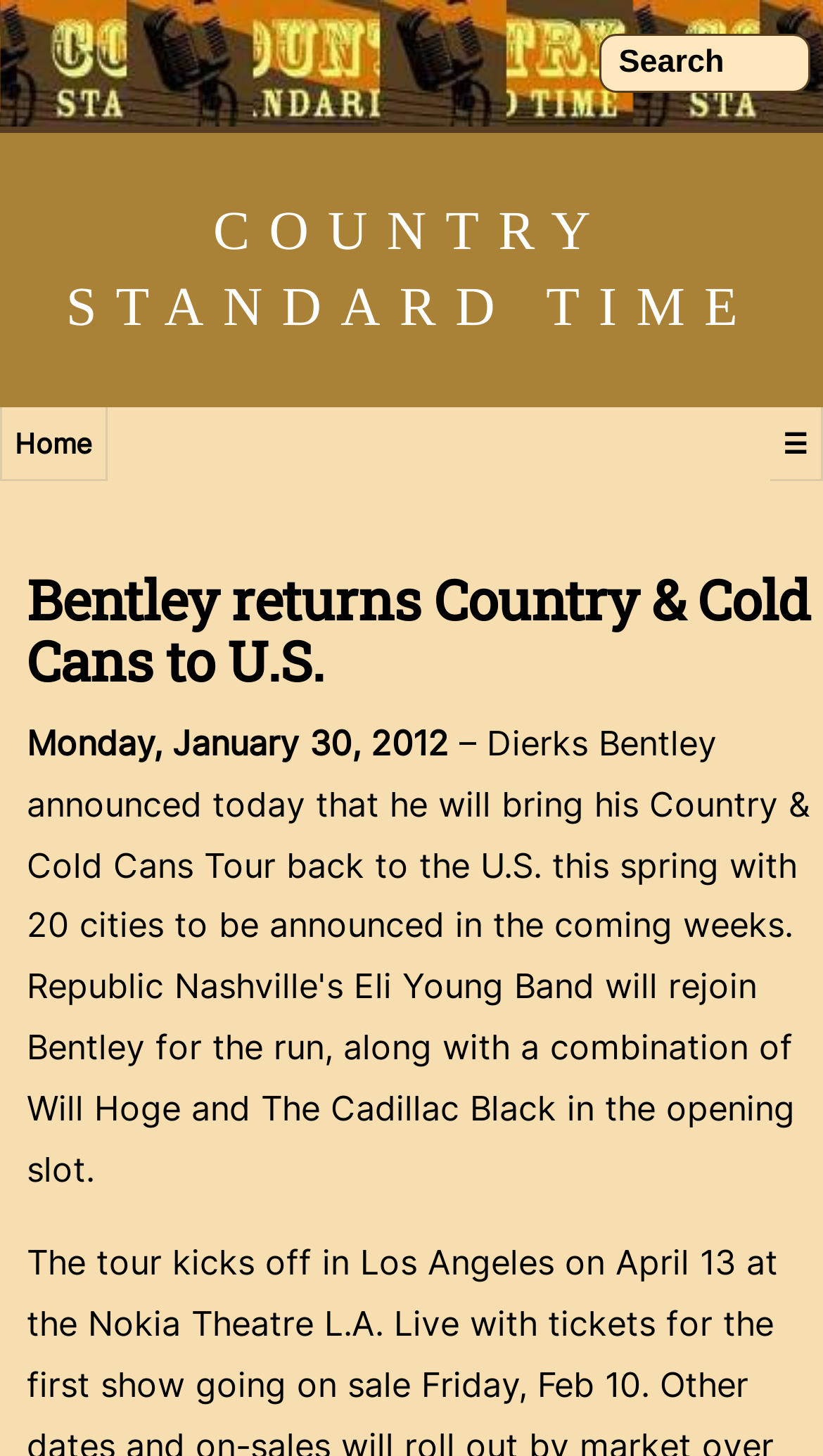Use a single word or phrase to respond to the question:
Is the search box required?

No